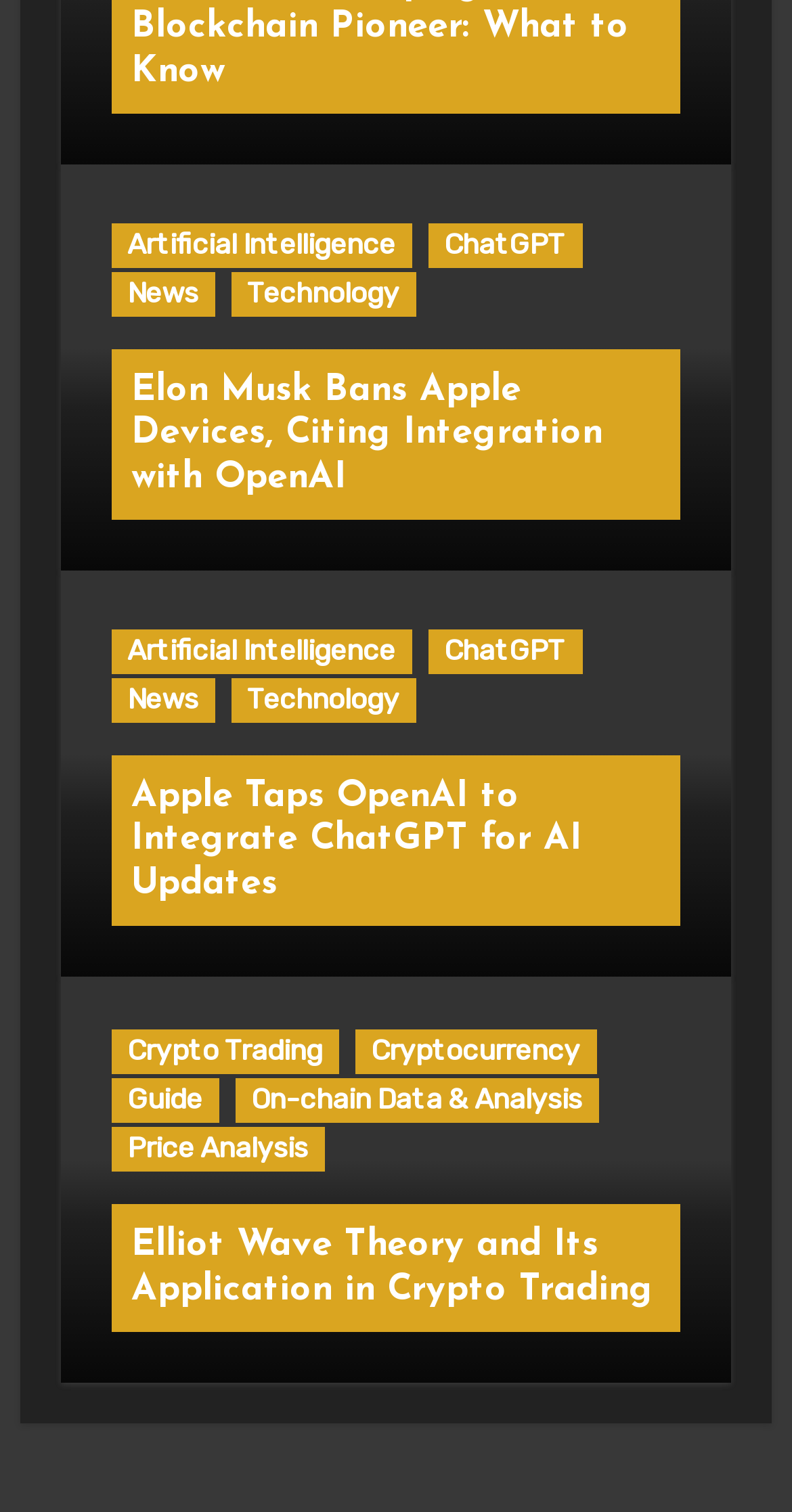From the screenshot, find the bounding box of the UI element matching this description: "Crypto Trading". Supply the bounding box coordinates in the form [left, top, right, bottom], each a float between 0 and 1.

[0.14, 0.681, 0.428, 0.711]